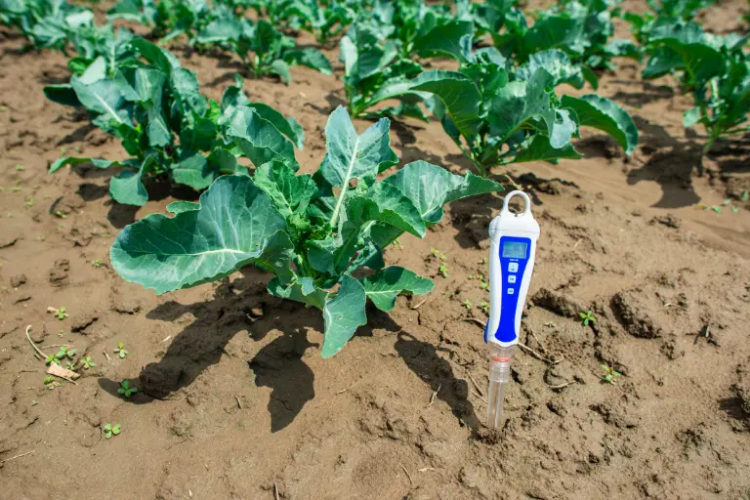What is the ideal pH range for most plants?
Refer to the image and provide a concise answer in one word or phrase.

6.2 to 6.8